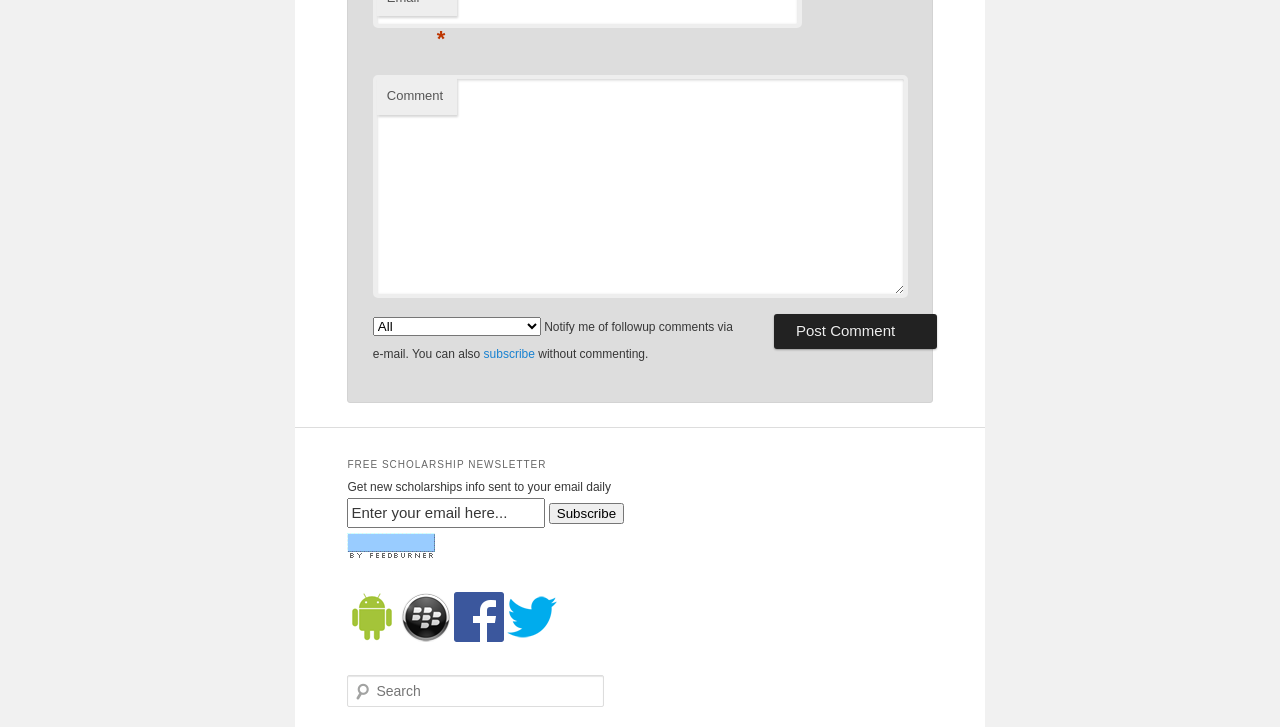Answer this question using a single word or a brief phrase:
How can I receive scholarship news via email?

Enter email and click Subscribe